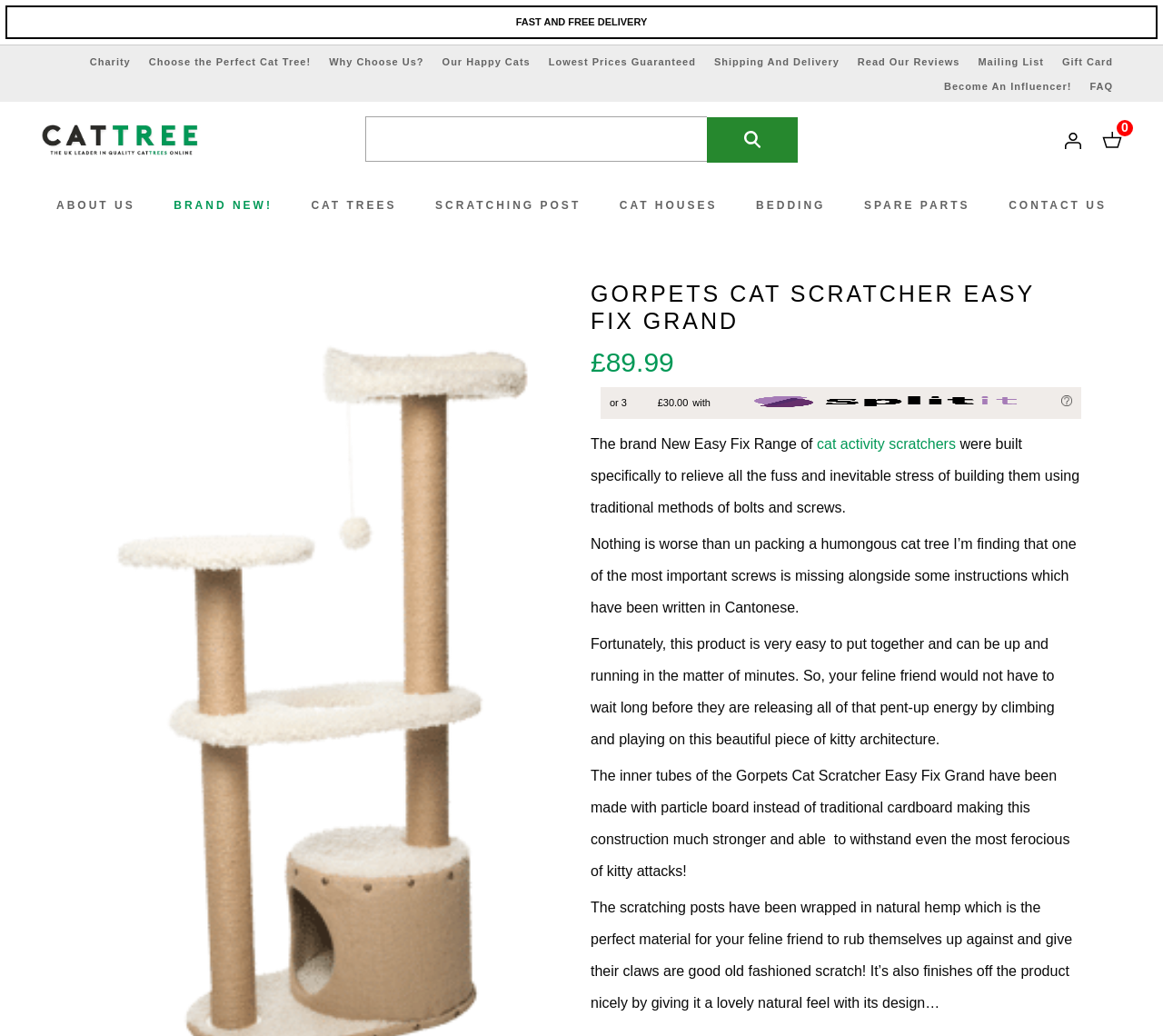What is the price of the Gorpets Cat Scratcher Easy Fix Grand?
Look at the image and respond with a one-word or short-phrase answer.

£89.99